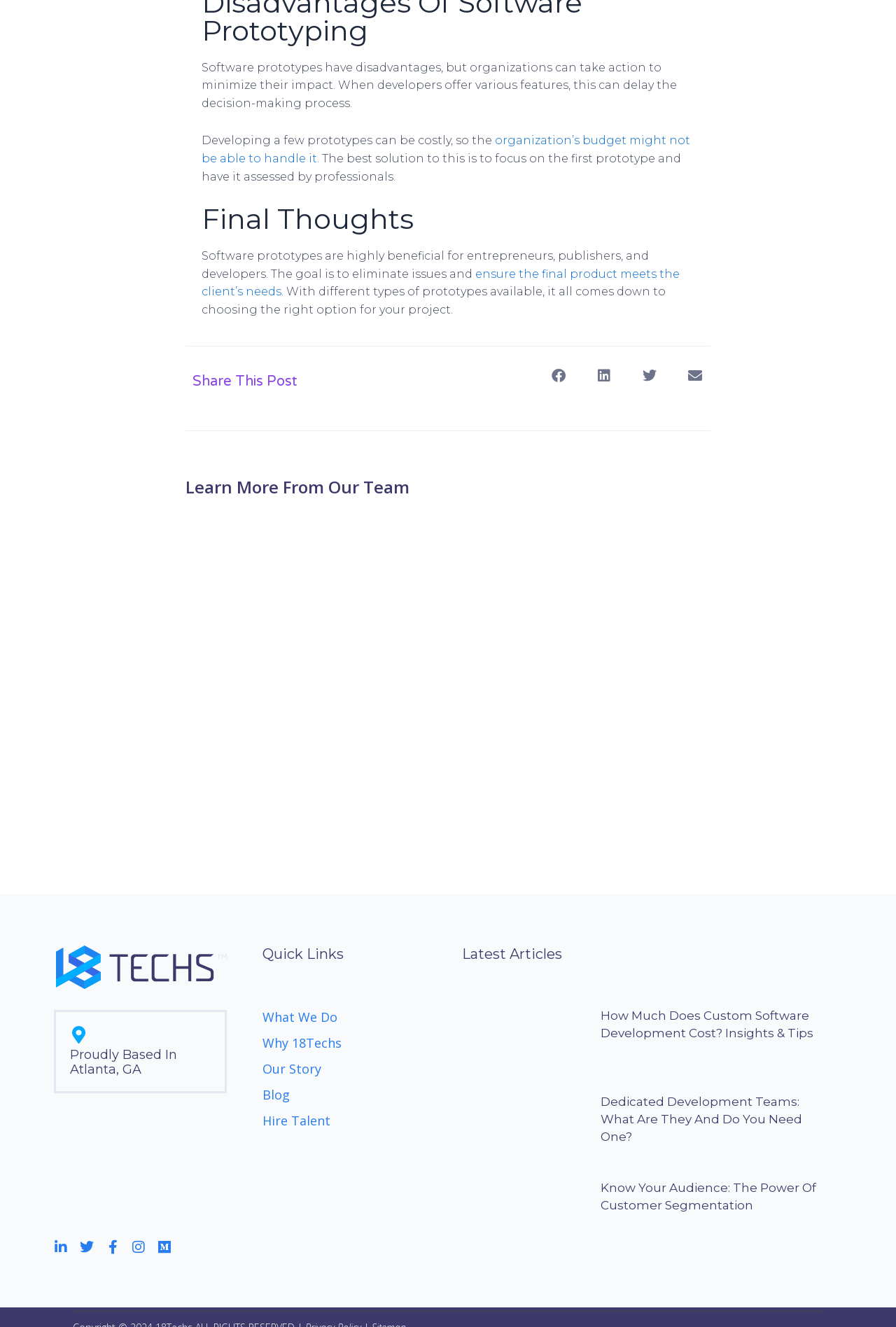Find the bounding box coordinates for the area you need to click to carry out the instruction: "Read more about 'Customer Participation'". The coordinates should be four float numbers between 0 and 1, indicated as [left, top, right, bottom].

[0.225, 0.064, 0.775, 0.081]